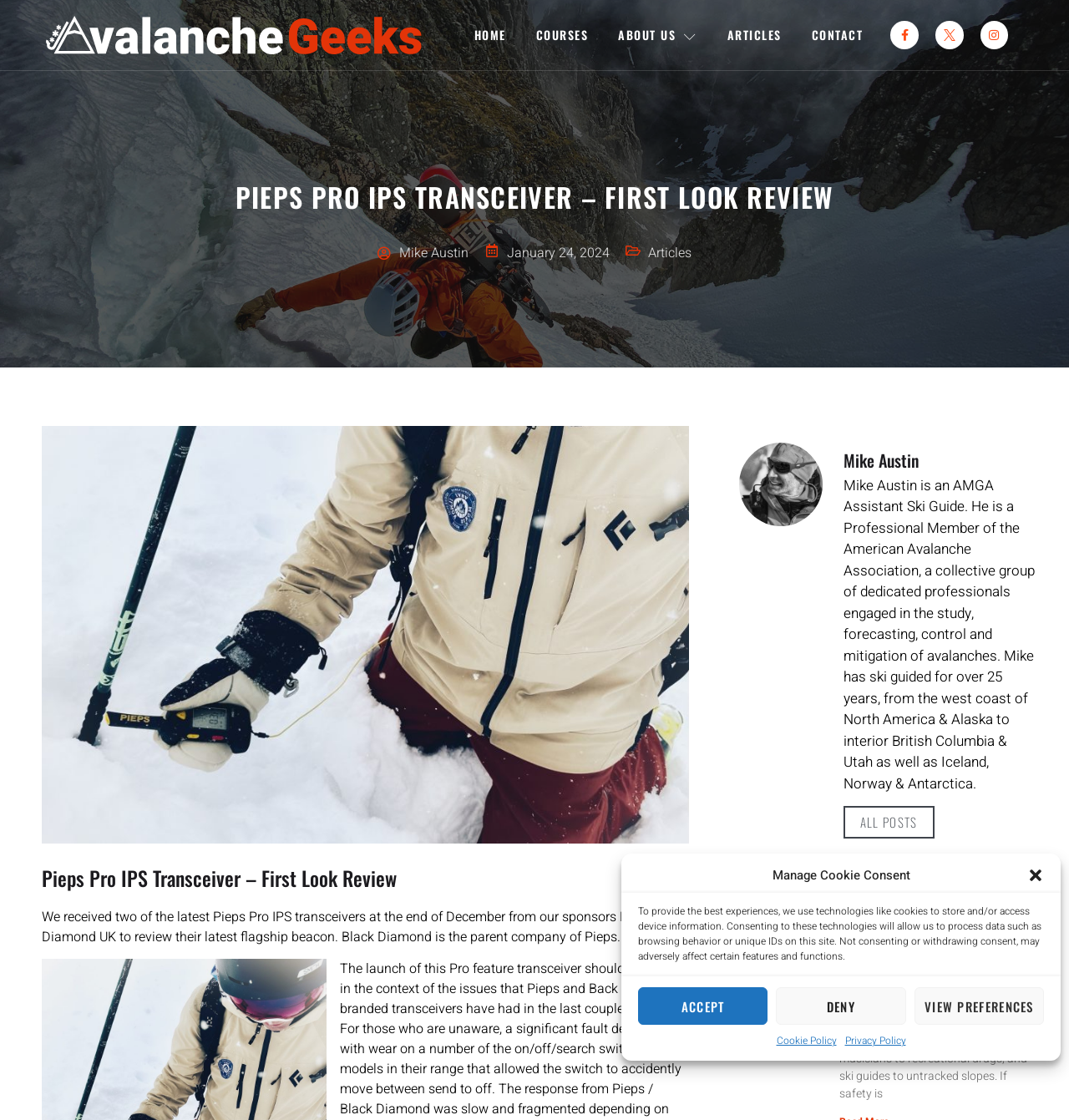Provide the bounding box coordinates for the UI element that is described by this text: "Accept". The coordinates should be in the form of four float numbers between 0 and 1: [left, top, right, bottom].

[0.597, 0.881, 0.718, 0.915]